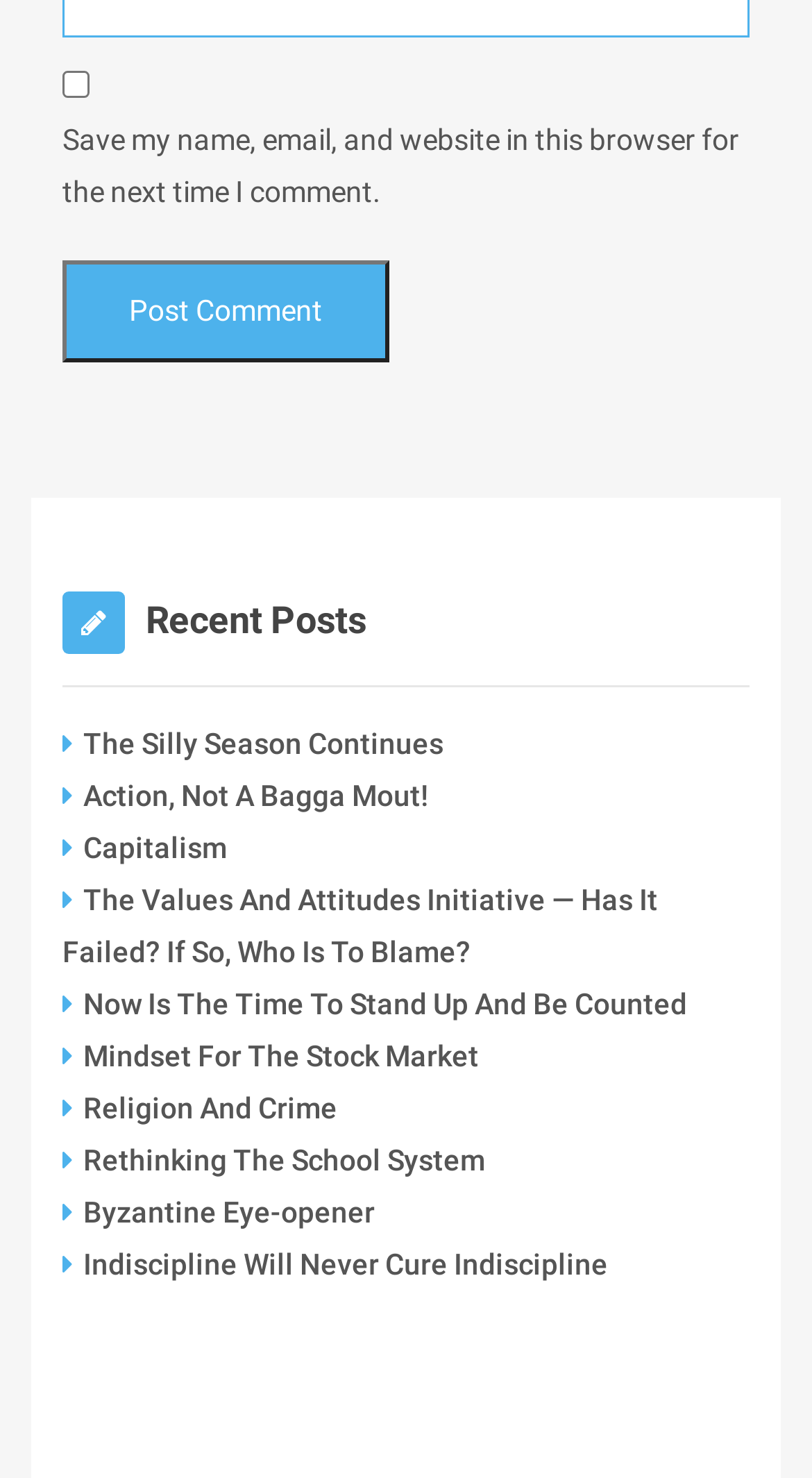Determine the bounding box coordinates for the area that should be clicked to carry out the following instruction: "Click the Post Comment button".

[0.077, 0.177, 0.479, 0.246]